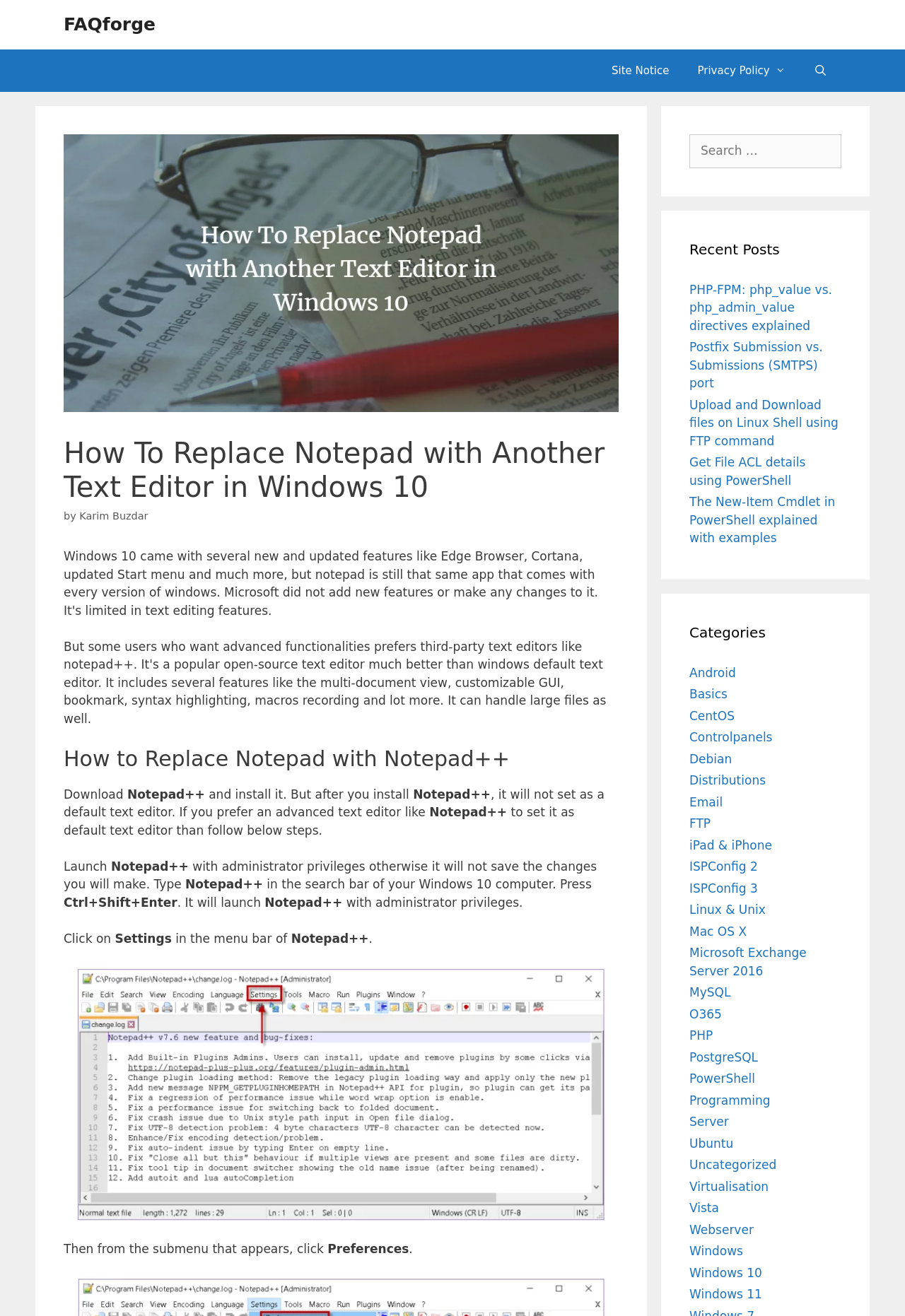What is the alternative text editor mentioned in the article?
Using the visual information, respond with a single word or phrase.

Notepad++